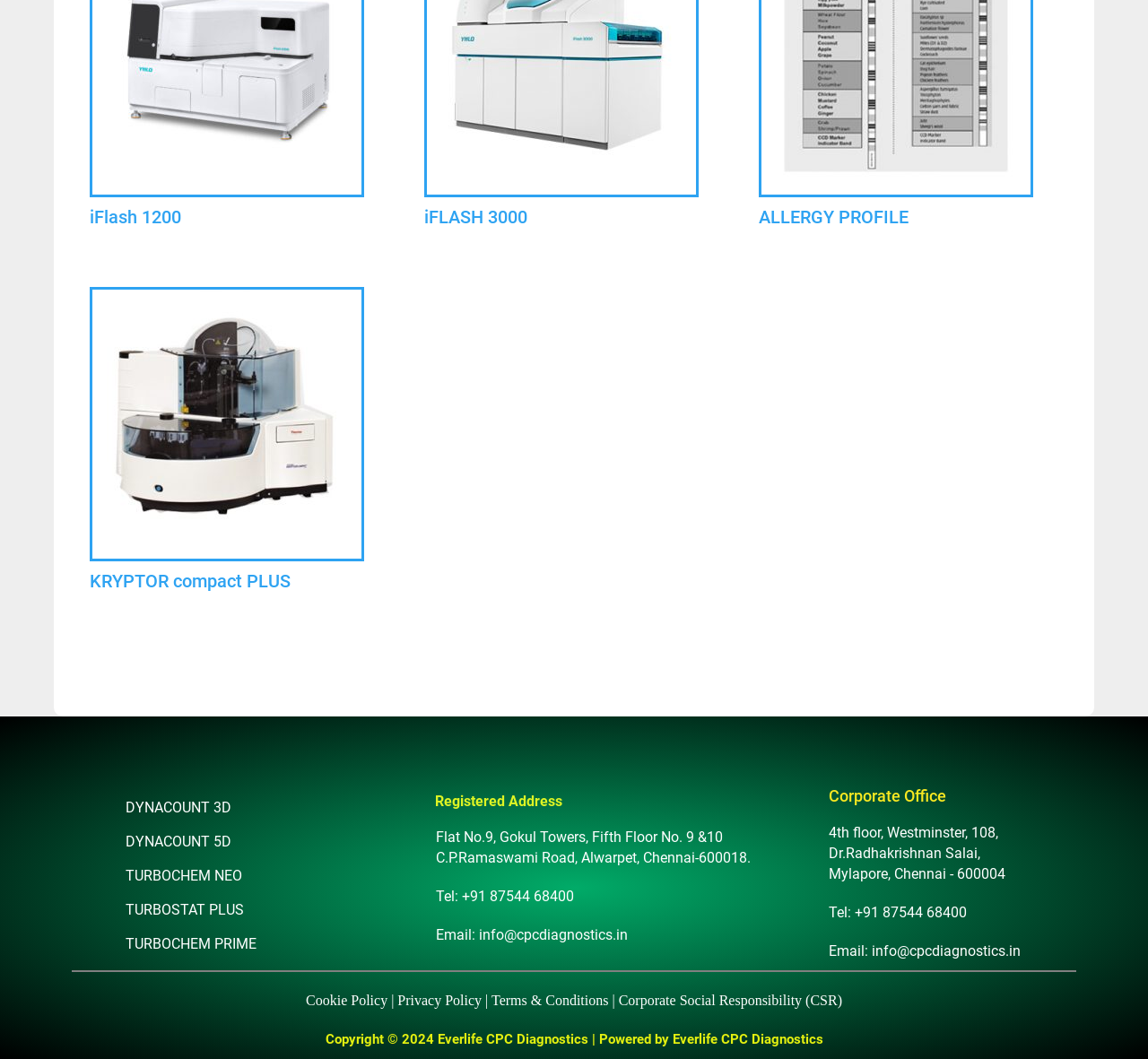Identify the bounding box coordinates of the specific part of the webpage to click to complete this instruction: "check Corporate Social Responsibility".

[0.539, 0.938, 0.734, 0.952]